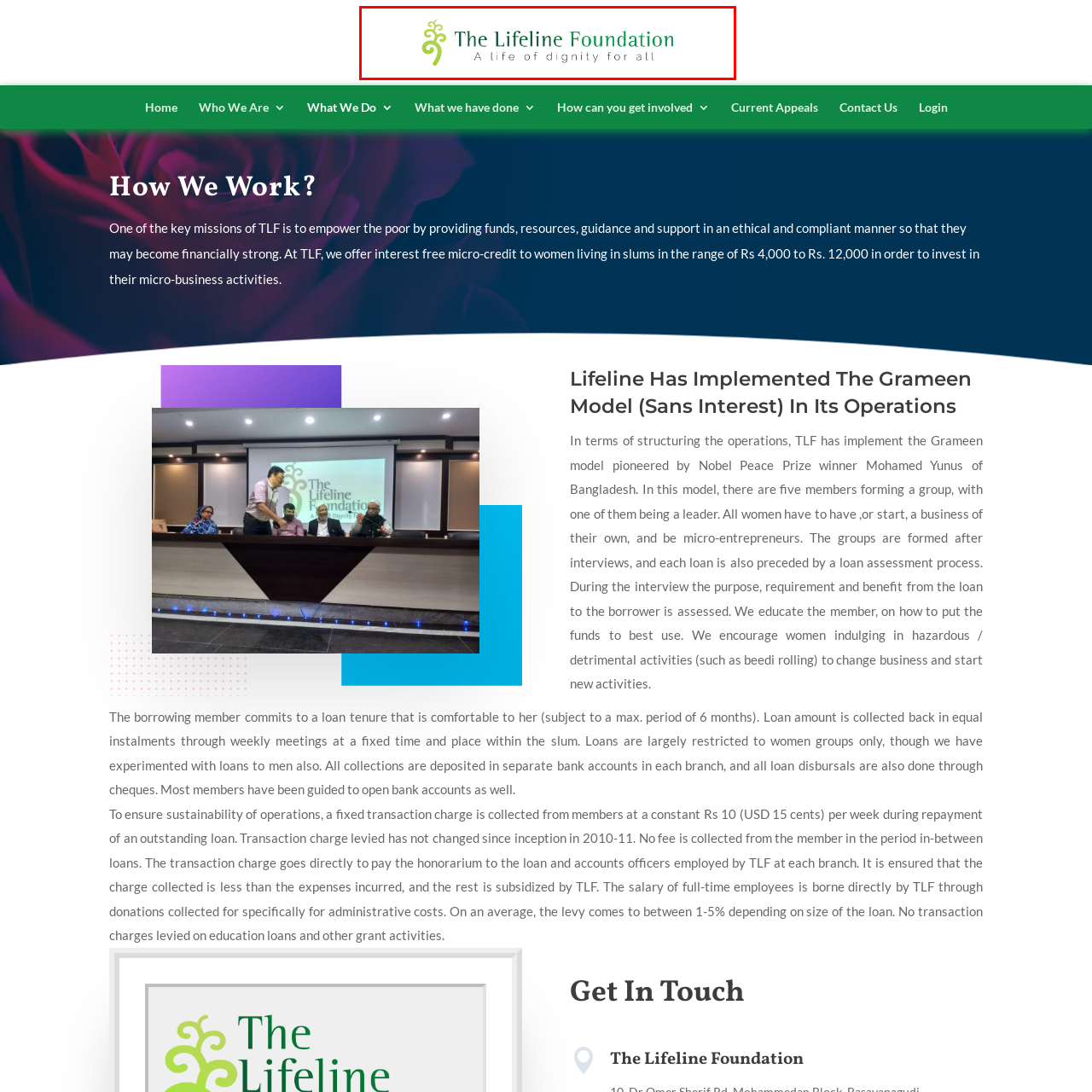Focus on the image encased in the red box and respond to the question with a single word or phrase:
What is the foundation's mission?

A life of dignity for all